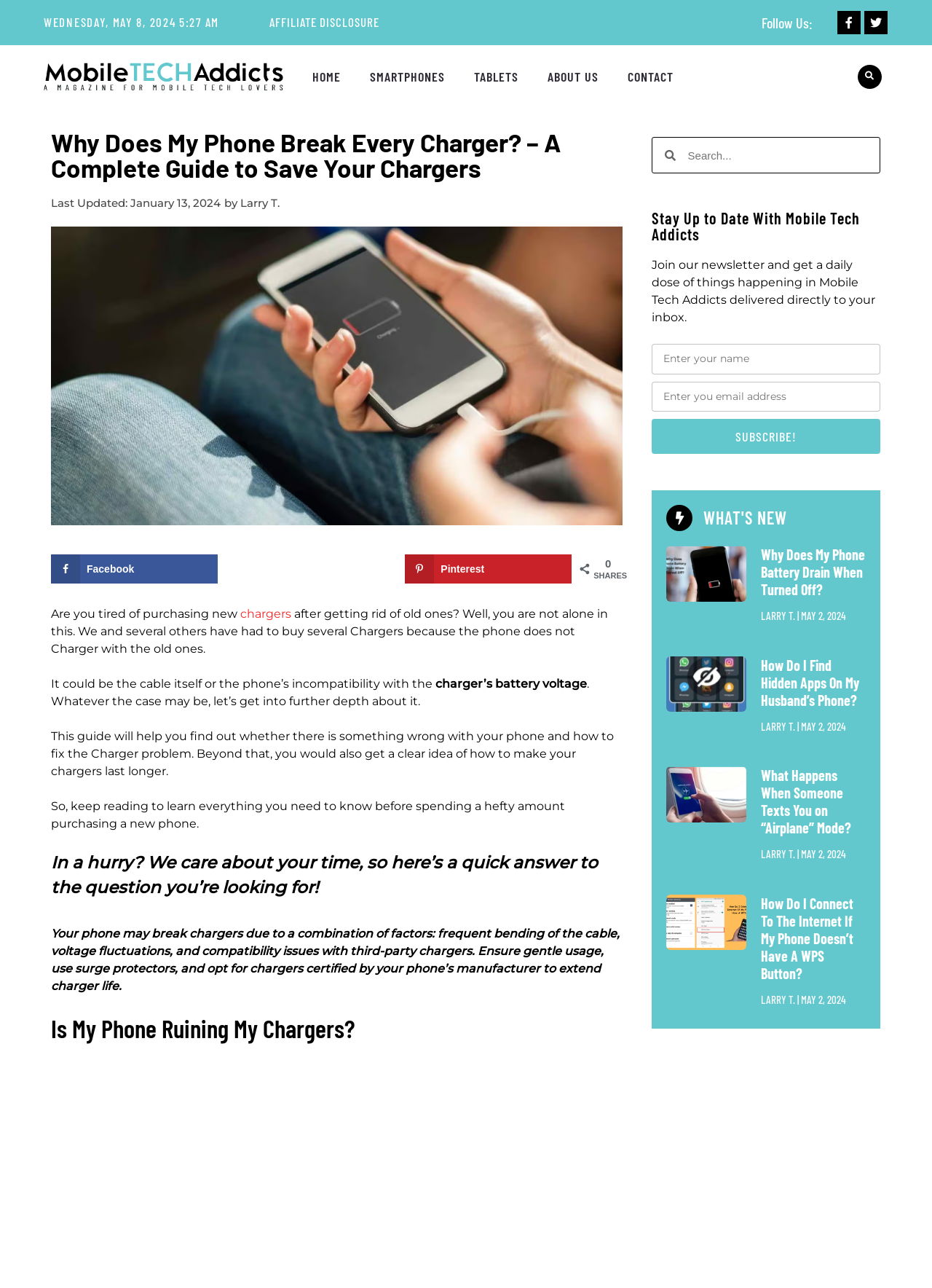What is the topic of the article 'Why Does My Phone Battery Drain When Turned Off?'?
Provide a fully detailed and comprehensive answer to the question.

I found the topic of the article by looking at the heading of the article, which is 'Why Does My Phone Battery Drain When Turned Off?'. This heading clearly indicates that the article is about phone battery drain when turned off.